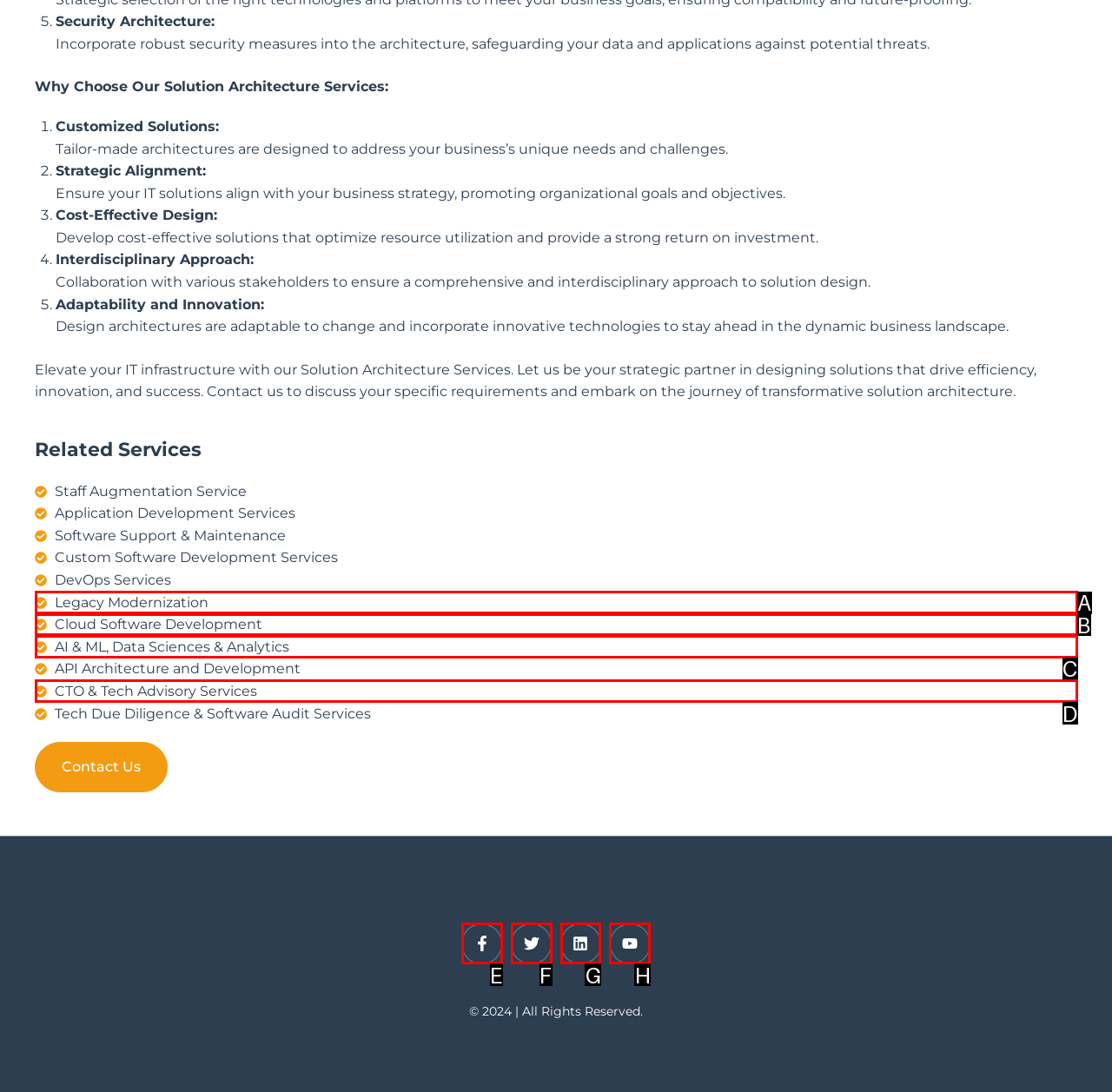Based on the description Legacy Modernization, identify the most suitable HTML element from the options. Provide your answer as the corresponding letter.

A